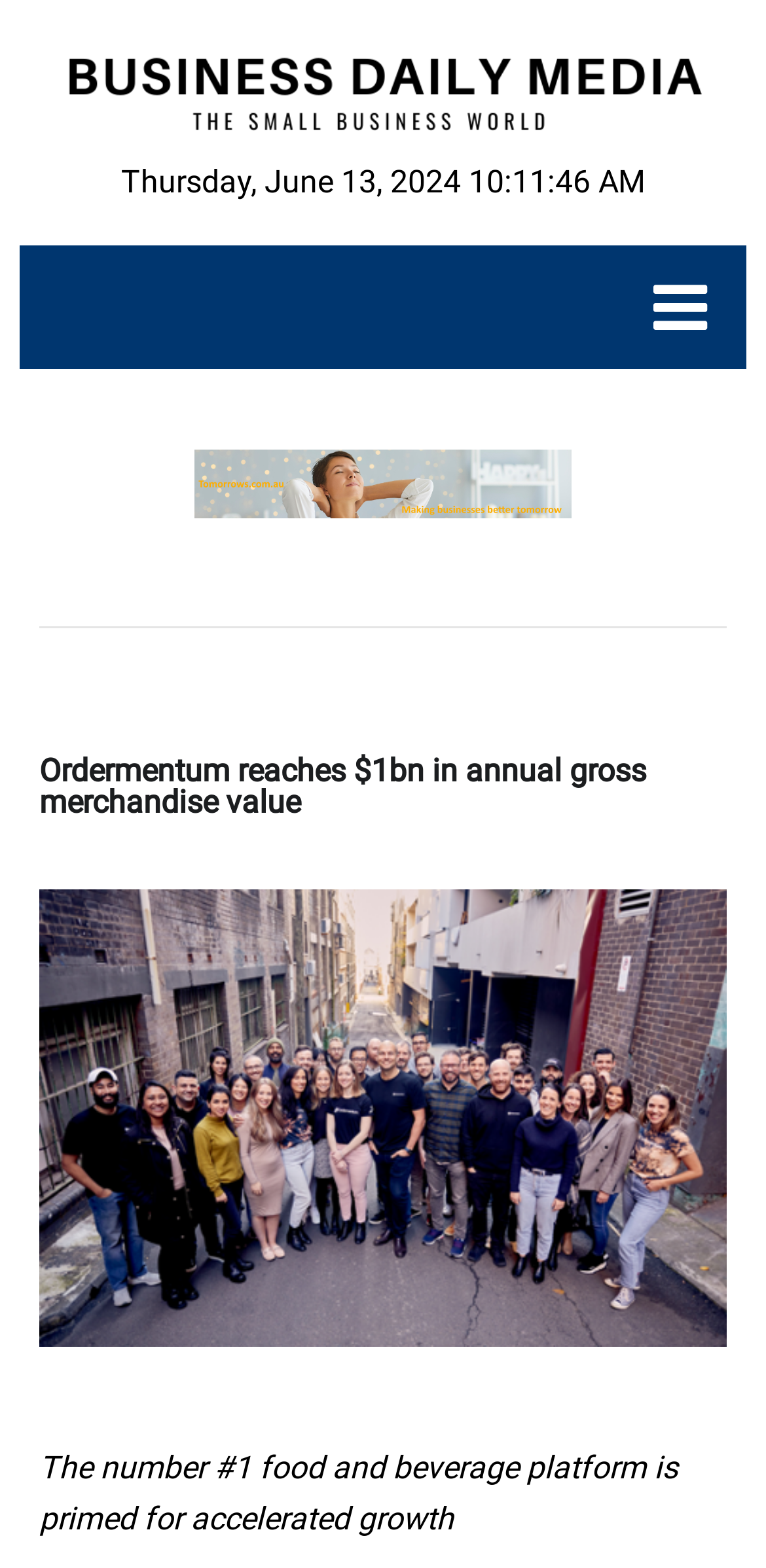Detail the webpage's structure and highlights in your description.

The webpage appears to be a news article or press release about Ordermentum, a food and beverage platform, reaching a significant milestone of $1 billion in annual gross merchandise value. 

At the top left of the page, there is a link to "Business Daily Media" accompanied by an image with the same name. Below this, the current date and time, "Thursday, June 13, 2024 10:11:48 AM", is displayed. 

On the right side of the page, there is a link to "Business Marketing" accompanied by an image with the same name. 

In the main content area, there is a large heading that repeats the title "Ordermentum reaches $1bn in annual gross merchandise value". Below this heading, a brief summary or subheading states that the number one food and beverage platform is primed for accelerated growth. 

At the very bottom of the page, there is a small, seemingly insignificant text element containing a single non-breaking space character.